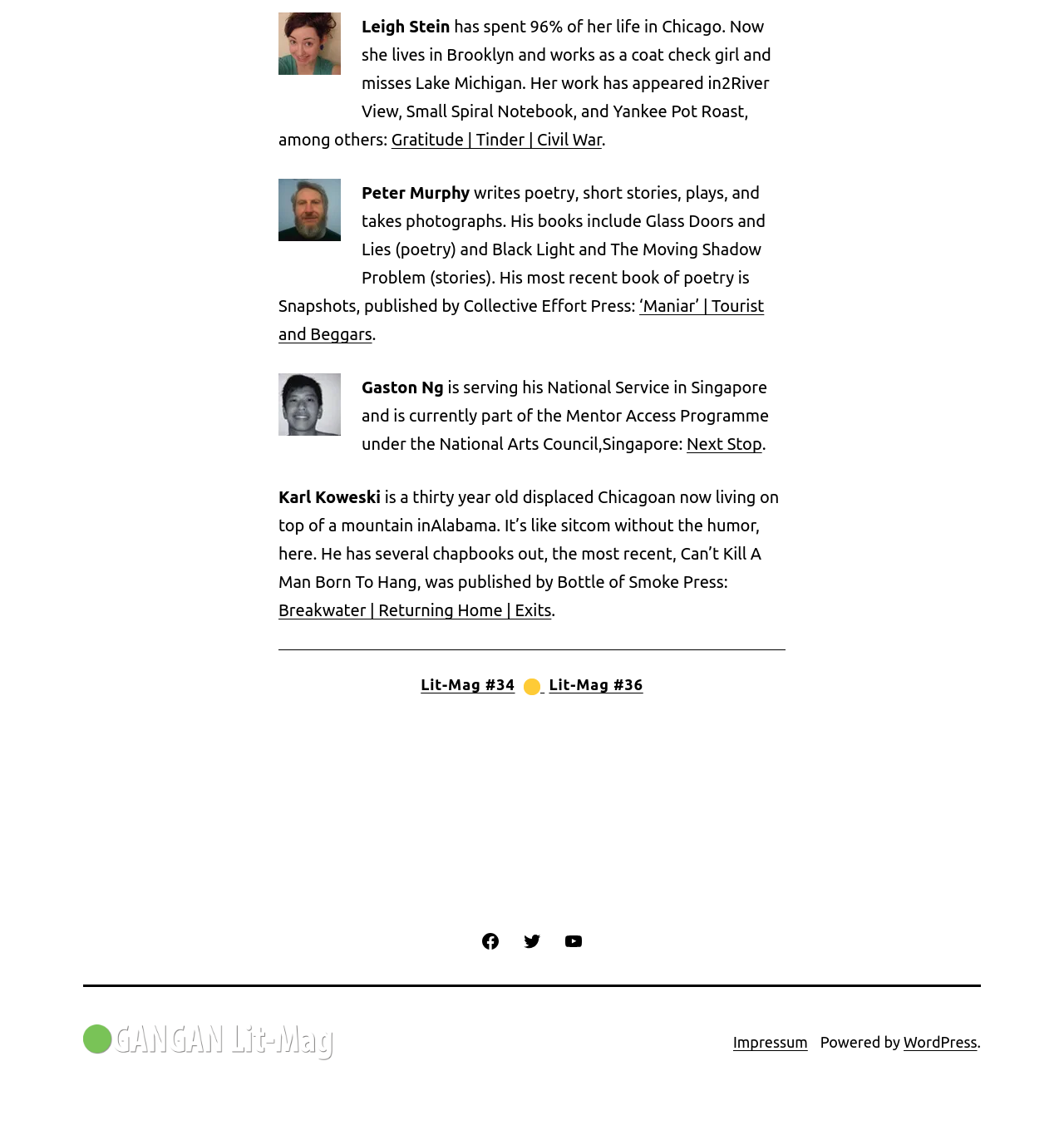Please specify the coordinates of the bounding box for the element that should be clicked to carry out this instruction: "Read about Leigh Stein". The coordinates must be four float numbers between 0 and 1, formatted as [left, top, right, bottom].

[0.34, 0.015, 0.423, 0.032]